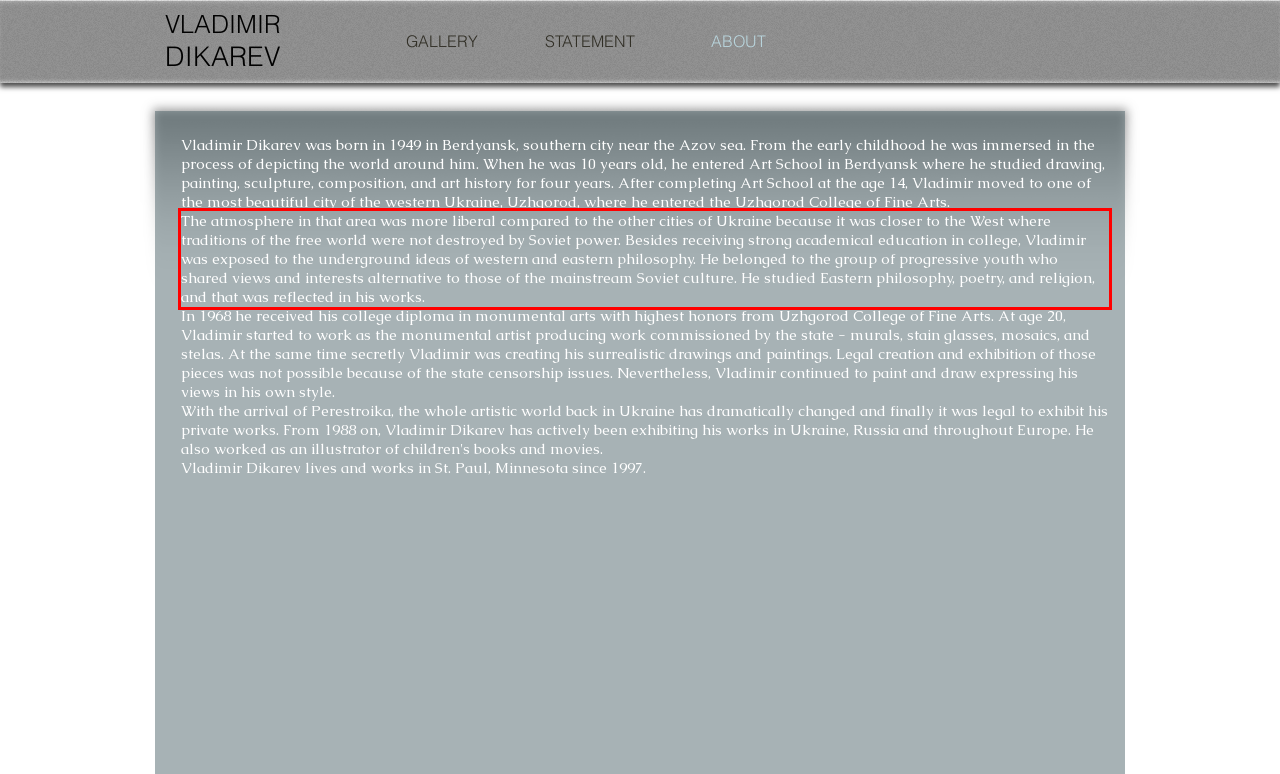Please perform OCR on the text content within the red bounding box that is highlighted in the provided webpage screenshot.

The atmosphere in that area was more liberal compared to the other cities of Ukraine because it was closer to the West where traditions of the free world were not destroyed by Soviet power. Besides receiving strong academical education in college, Vladimir was exposed to the underground ideas of western and eastern philosophy. He belonged to the group of progressive youth who shared views and interests alternative to those of the mainstream Soviet culture. He studied Eastern philosophy, poetry, and religion, and that was reflected in his works.